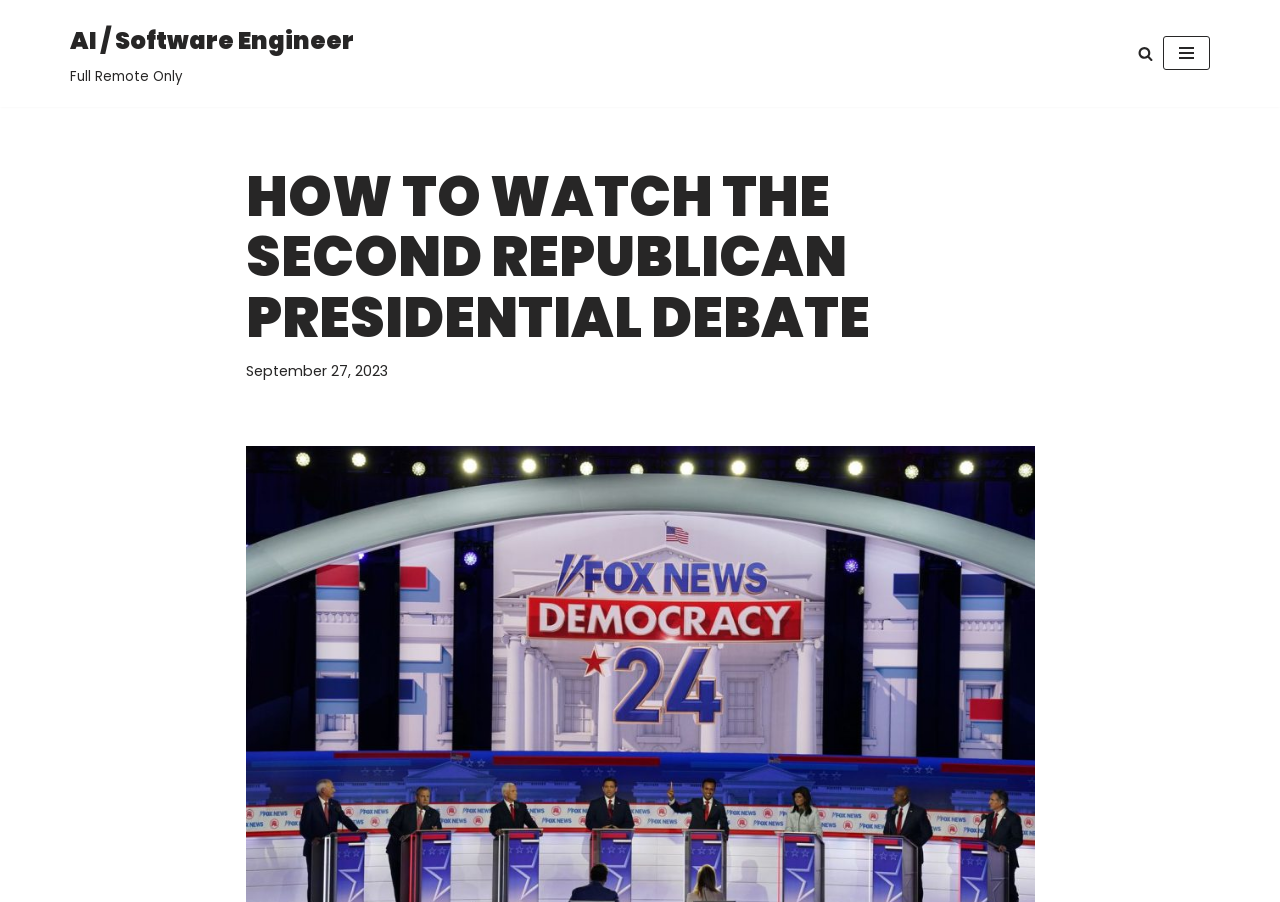What is the text next to the 'AI / Software Engineer' link?
Using the visual information, respond with a single word or phrase.

Full Remote Only